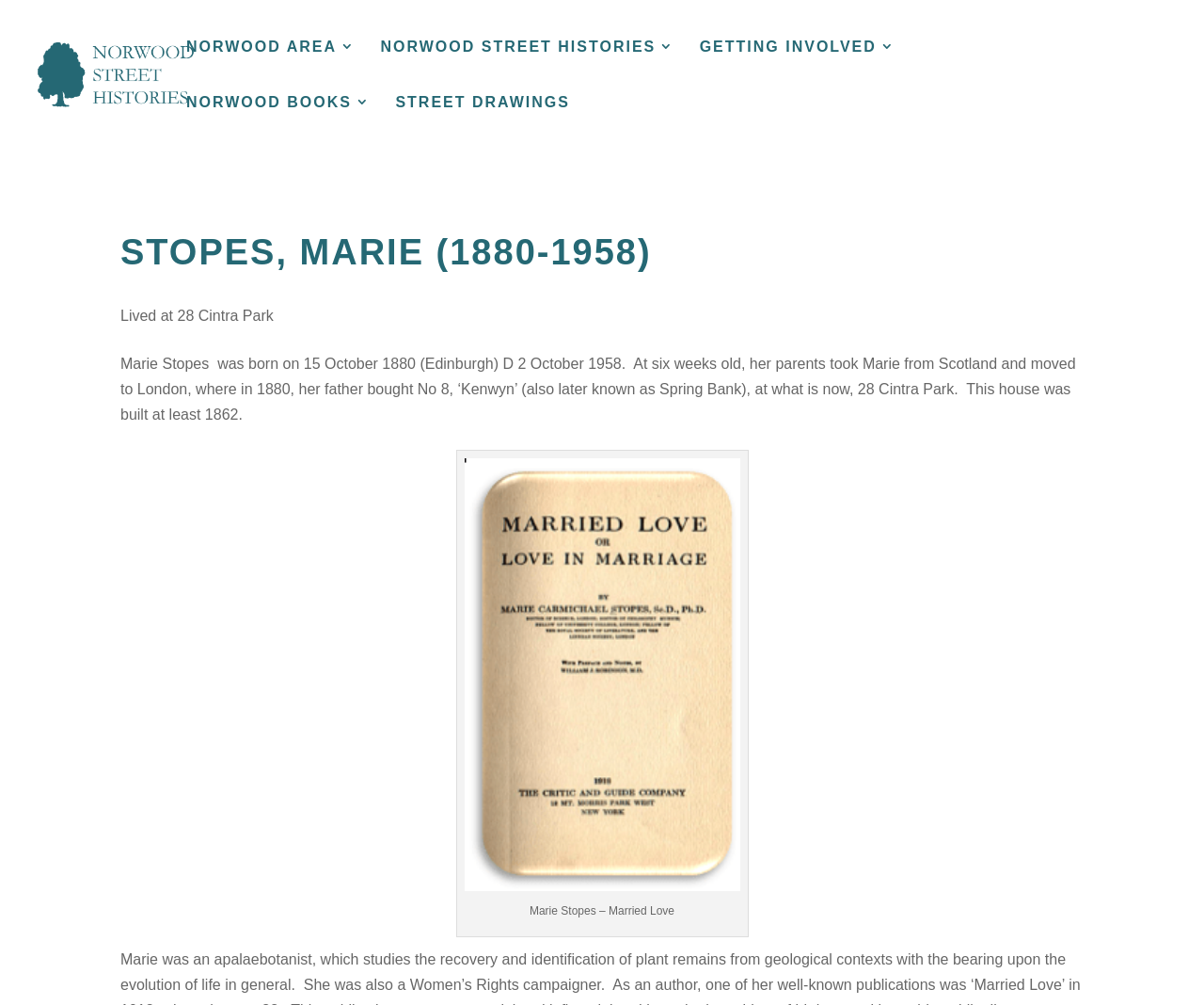How old was Marie Stopes when her parents took her from Scotland?
Using the image, elaborate on the answer with as much detail as possible.

According to the webpage, Marie Stopes was six weeks old when her parents took her from Scotland and moved to London, as stated in the StaticText element with the text 'At six weeks old, her parents took Marie from Scotland and moved to London...'